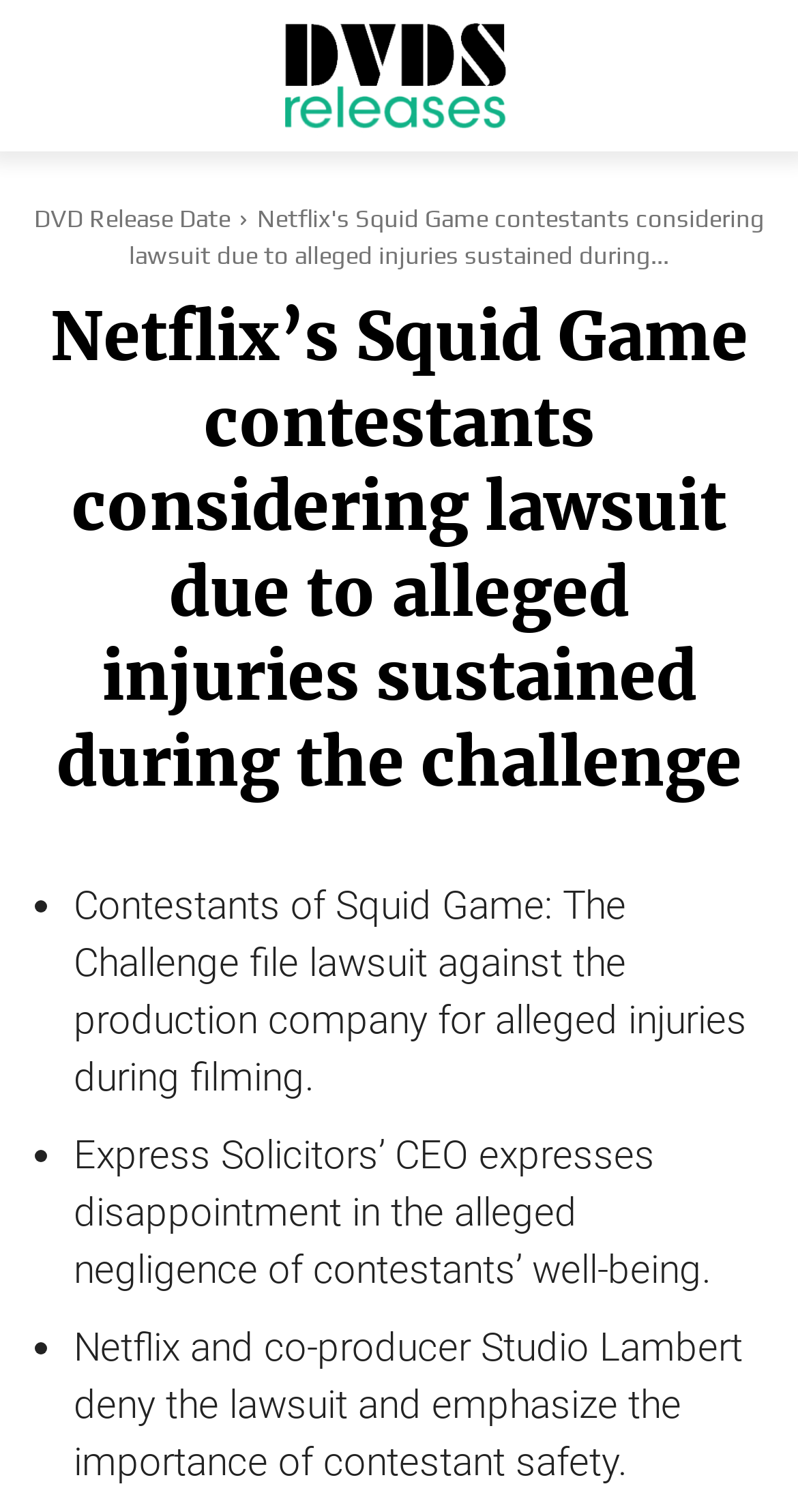Please determine the main heading text of this webpage.

Netflix’s Squid Game contestants considering lawsuit due to alleged injuries sustained during the challenge